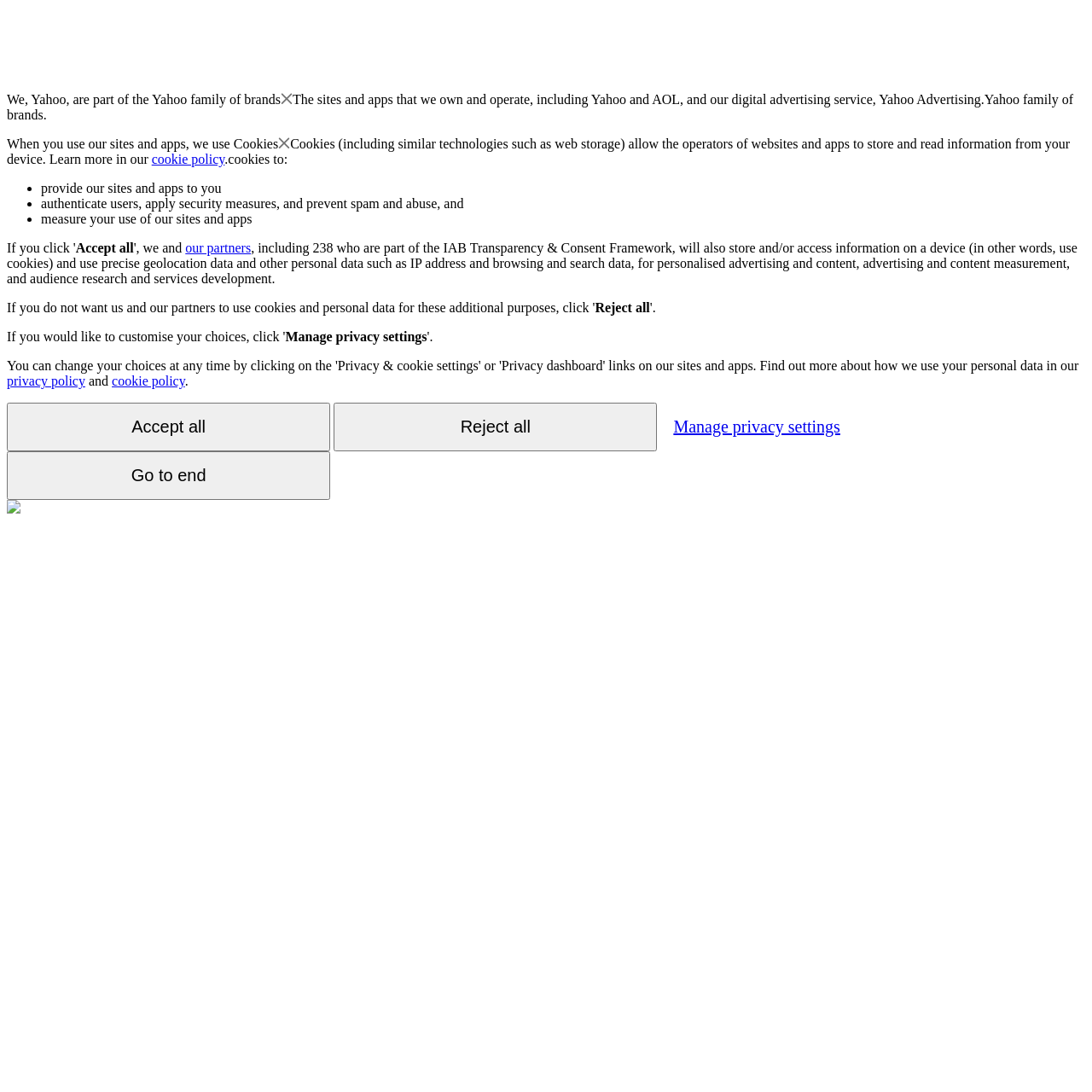Find the bounding box coordinates for the HTML element described in this sentence: "cookie policy". Provide the coordinates as four float numbers between 0 and 1, in the format [left, top, right, bottom].

[0.102, 0.342, 0.169, 0.355]